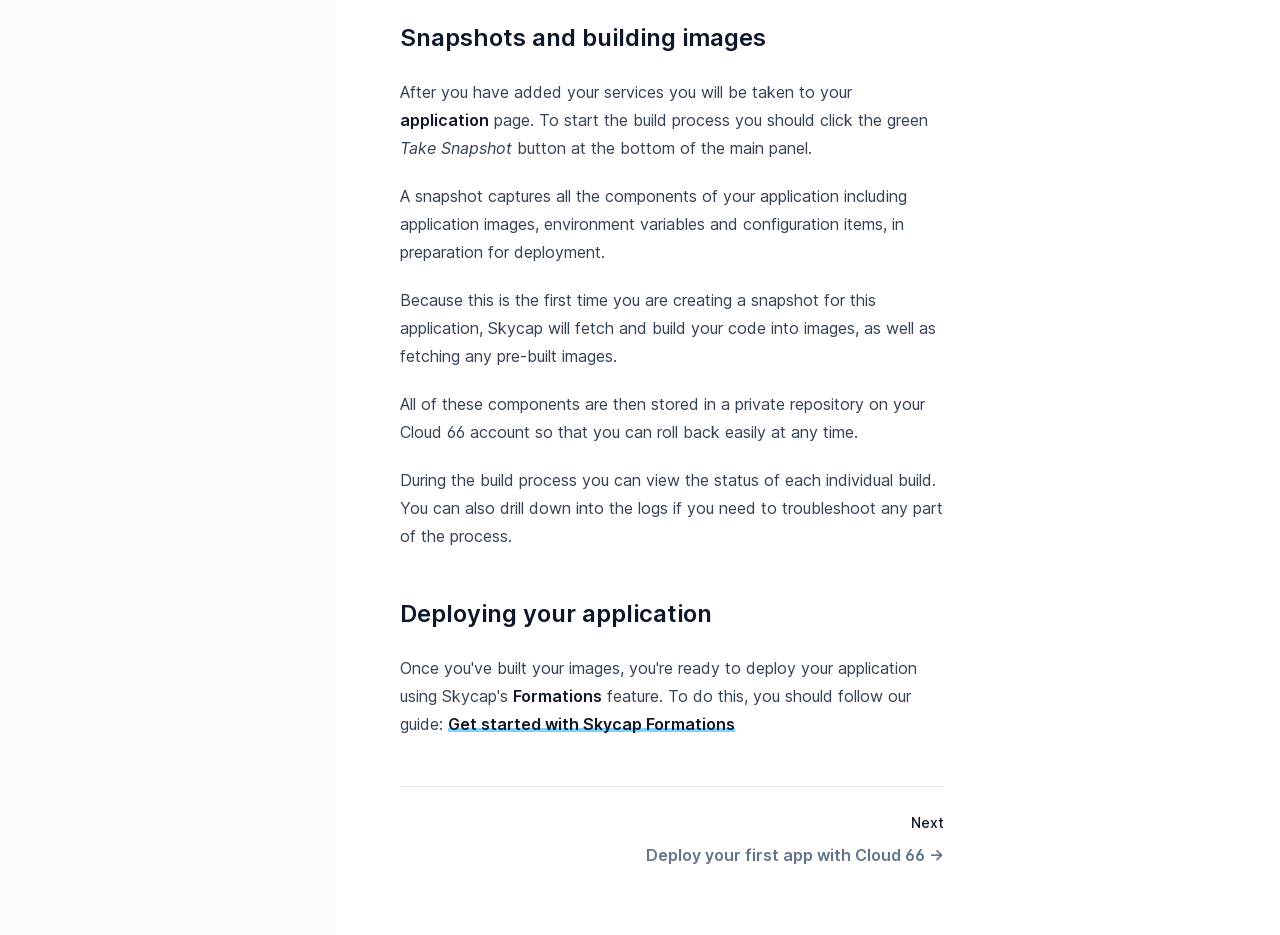Please specify the bounding box coordinates in the format (top-left x, top-left y, bottom-right x, bottom-right y), with values ranging from 0 to 1. Identify the bounding box for the UI component described as follows: Get started with Skycap Formations

[0.35, 0.764, 0.574, 0.785]